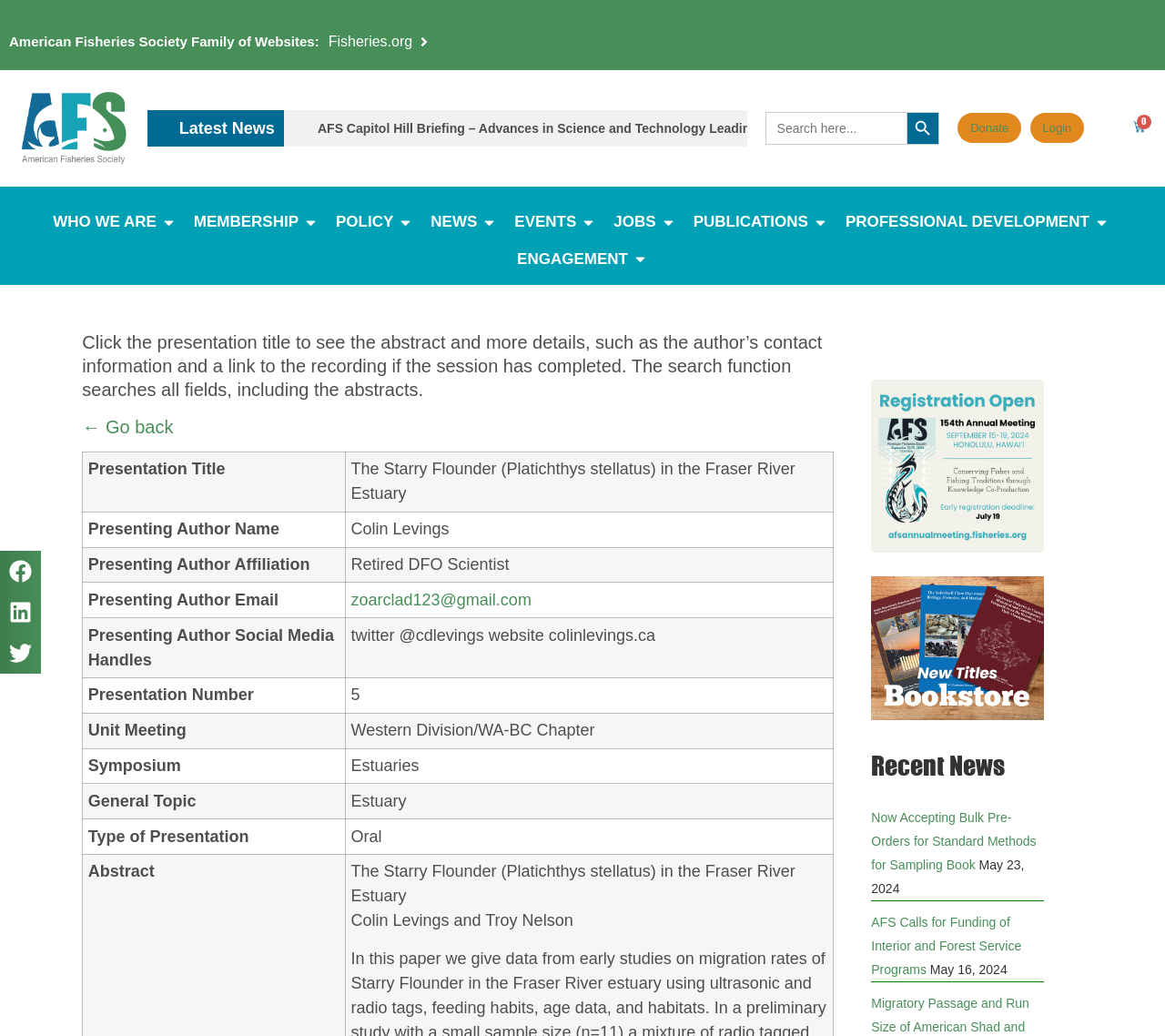What is the purpose of the search function?
Analyze the image and provide a thorough answer to the question.

The purpose of the search function can be found in the text below the search bar, which says 'The search function searches all fields, including the abstracts.'.